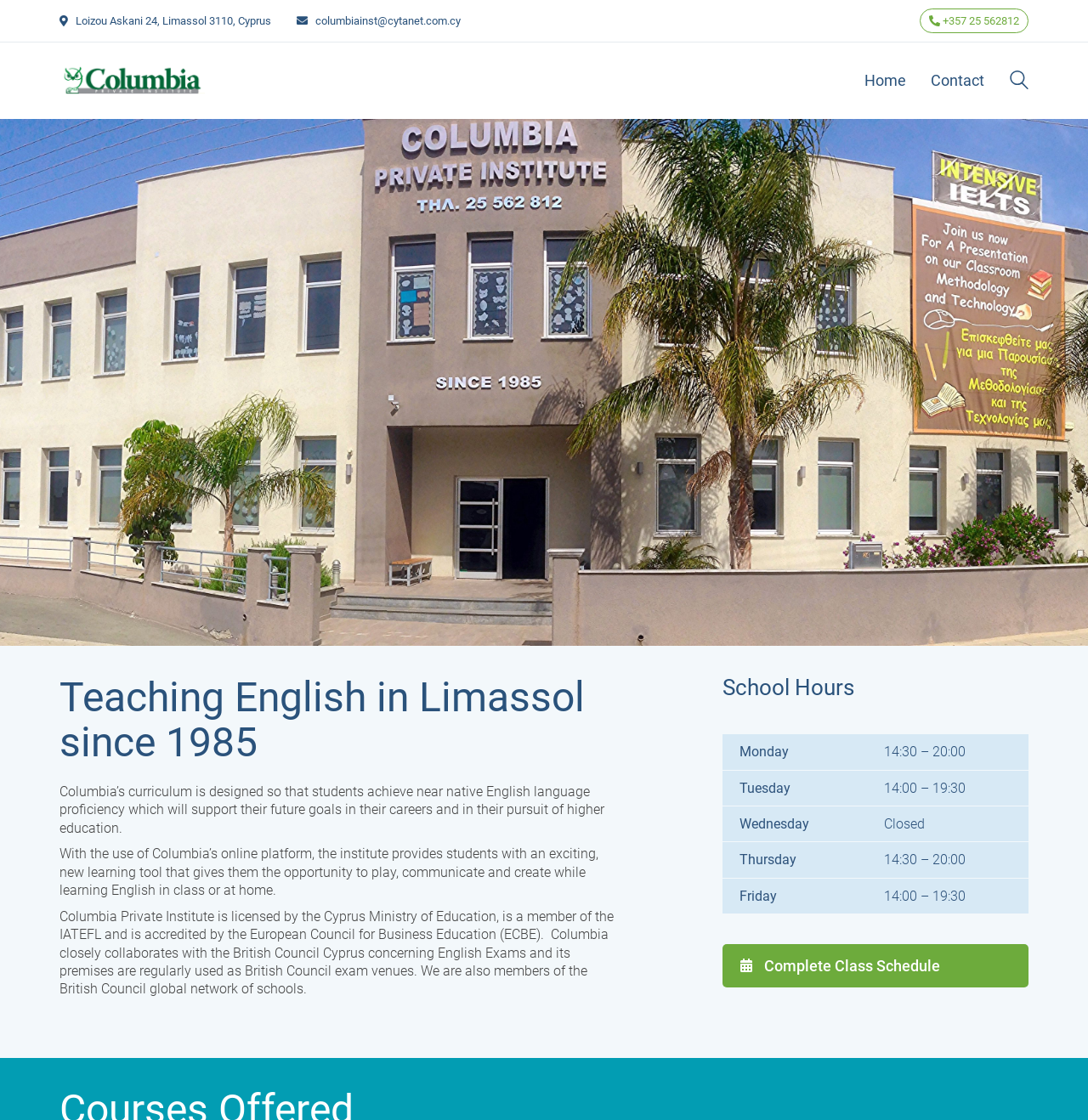Locate the bounding box coordinates of the element that needs to be clicked to carry out the instruction: "Visit the 'Columbia Private Institute' page". The coordinates should be given as four float numbers ranging from 0 to 1, i.e., [left, top, right, bottom].

[0.055, 0.057, 0.188, 0.087]